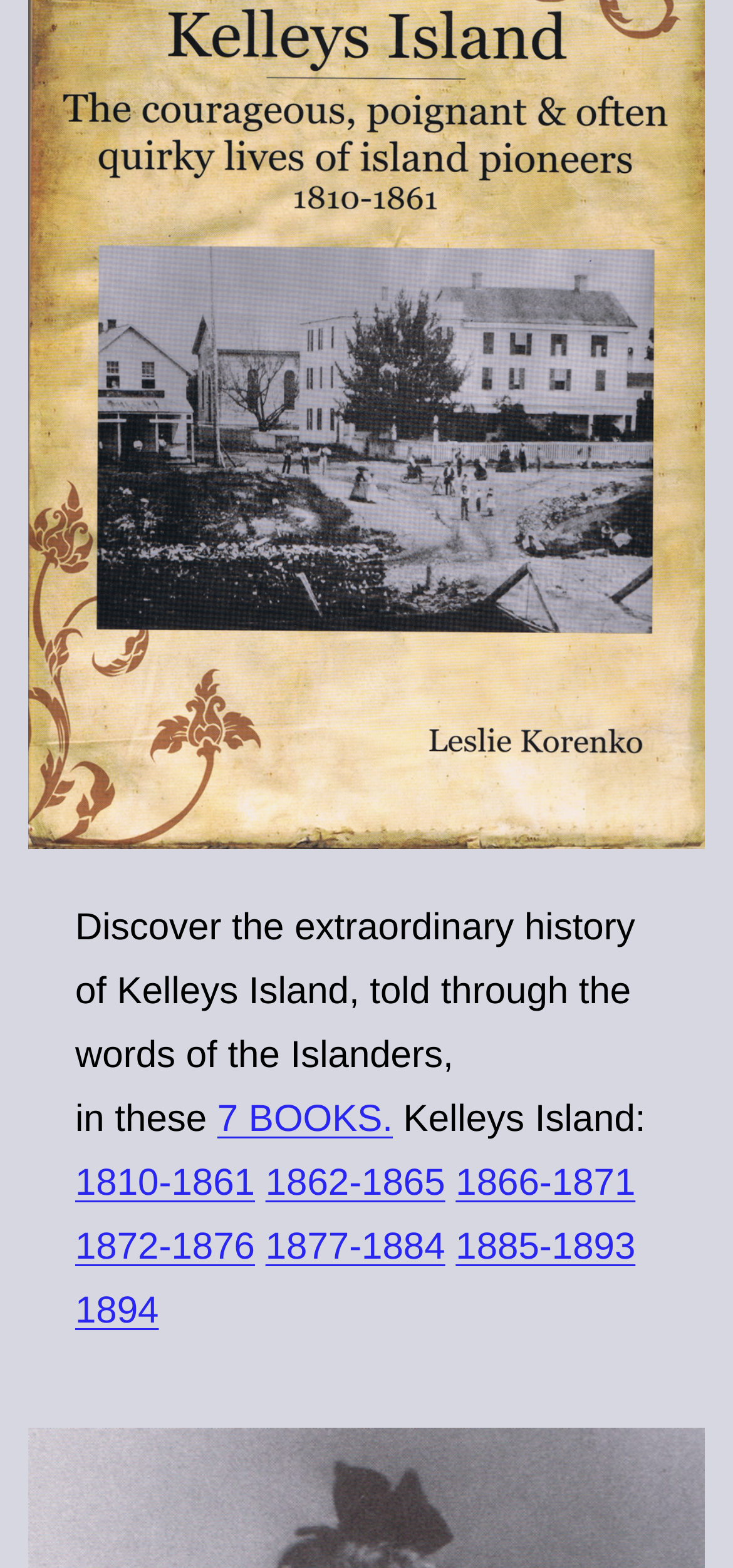For the element described, predict the bounding box coordinates as (top-left x, top-left y, bottom-right x, bottom-right y). All values should be between 0 and 1. Element description: 7 BOOKS.

[0.296, 0.701, 0.536, 0.728]